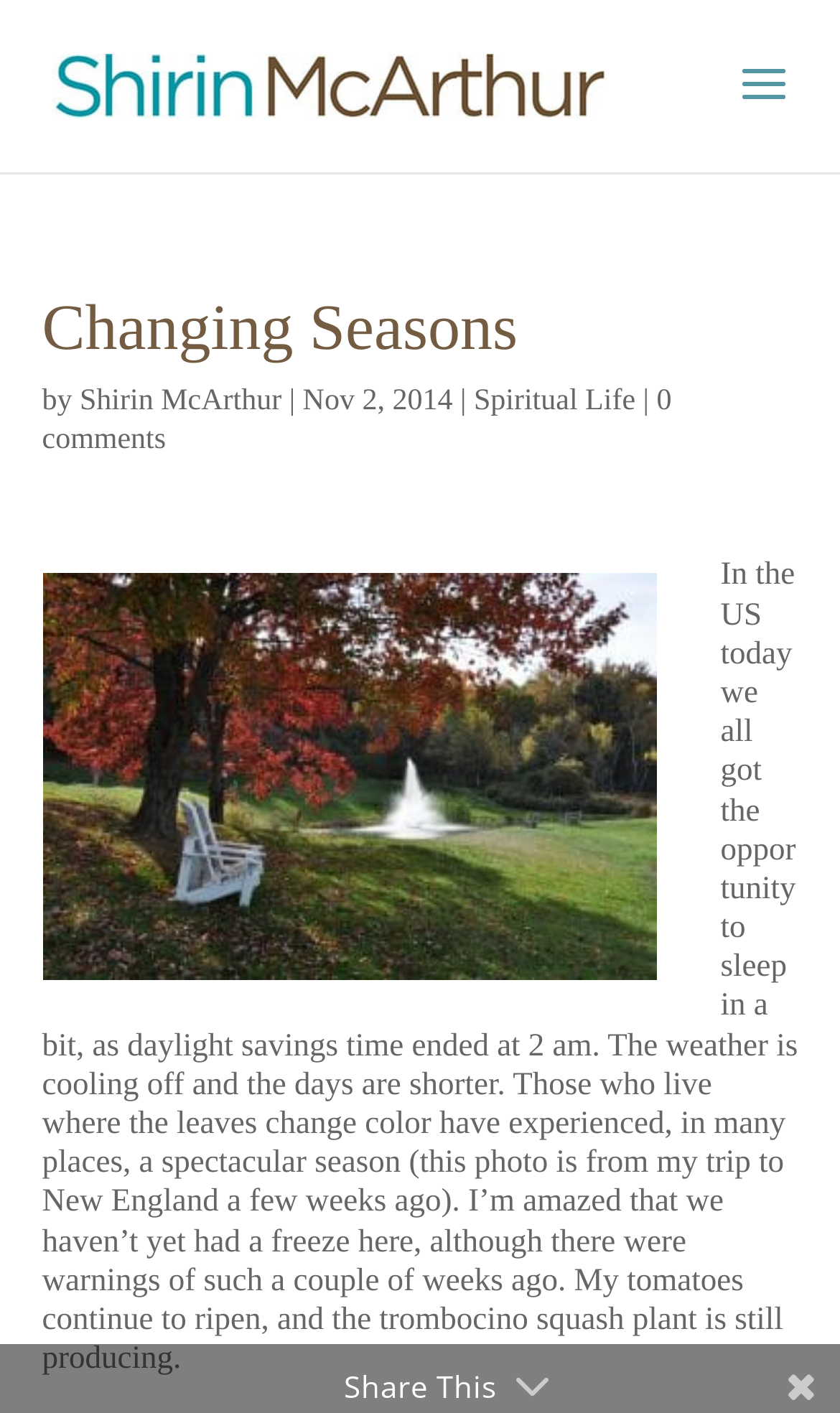Offer a meticulous caption that includes all visible features of the webpage.

The webpage is titled "Changing Seasons - Shirin McArthur" and features a prominent link to the author's name at the top left corner. Below this, there is a search bar that spans almost the entire width of the page. 

The main content of the page is divided into two sections. On the left side, there is a heading "Changing Seasons" followed by the author's name, a separator, and the date "Nov 2, 2014". Below this, there is a link to "Spiritual Life" and another link to "0 comments". 

On the right side of the main content, there is a large image that takes up most of the vertical space, showing a scenic landscape with fall foliage. The image is accompanied by a block of text that discusses the end of daylight savings time, the cooling weather, and the author's personal experience with the changing seasons. The text also mentions a trip to New England and the author's surprise at not having had a freeze yet.

At the very bottom of the page, there is a "Share This" button.